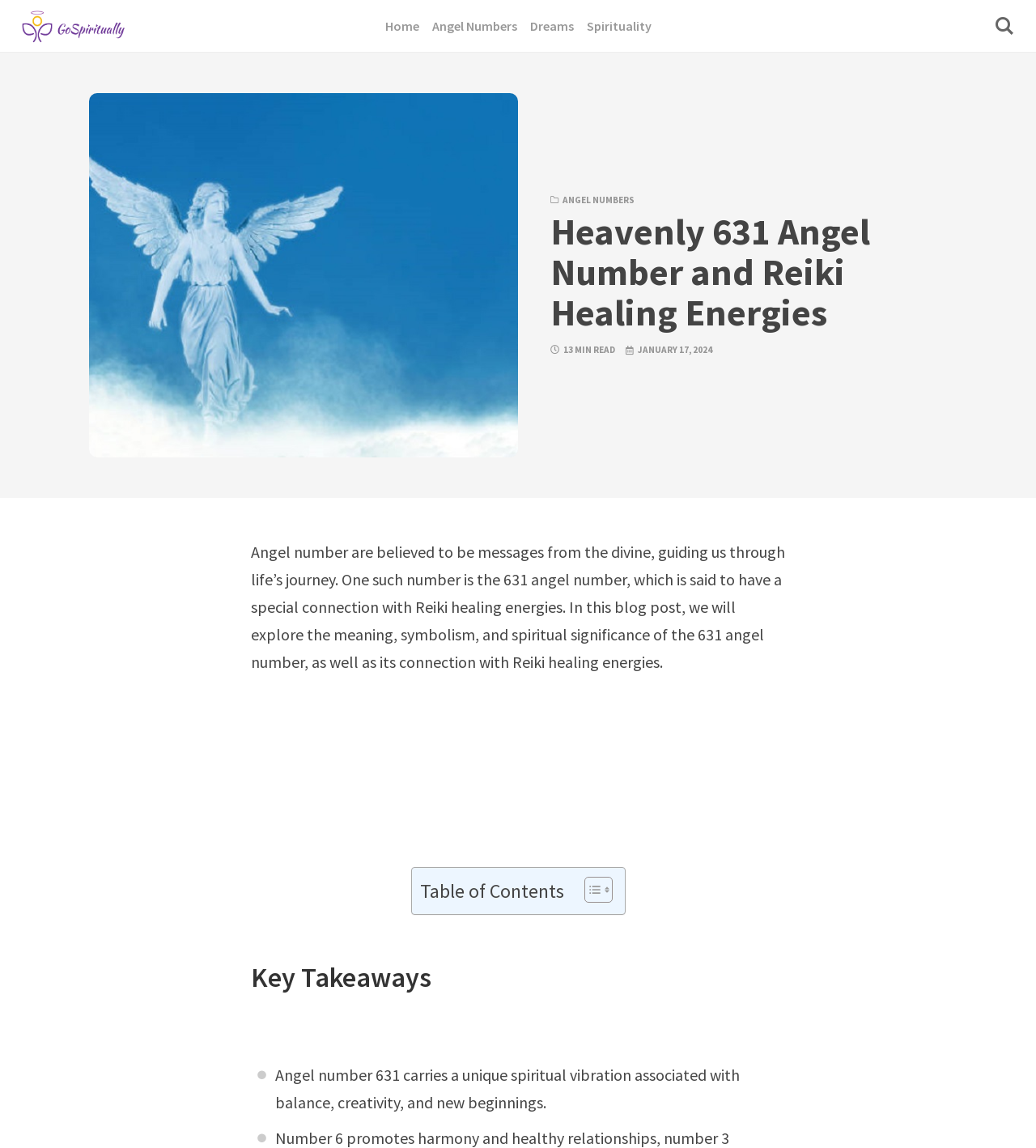Use one word or a short phrase to answer the question provided: 
How long does it take to read this blog post?

13 MIN